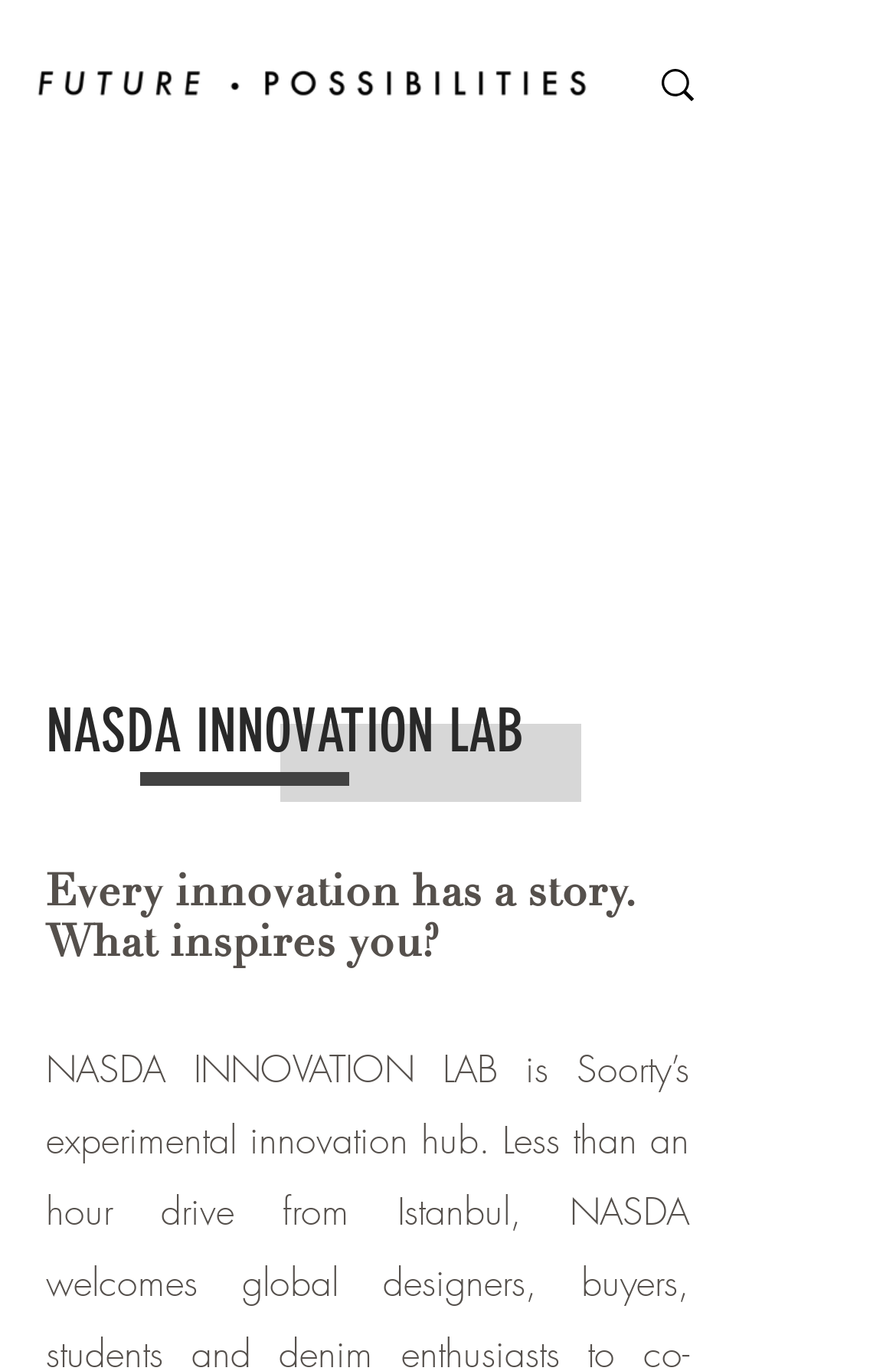Please answer the following question using a single word or phrase: 
Is there a search function on the webpage?

Yes